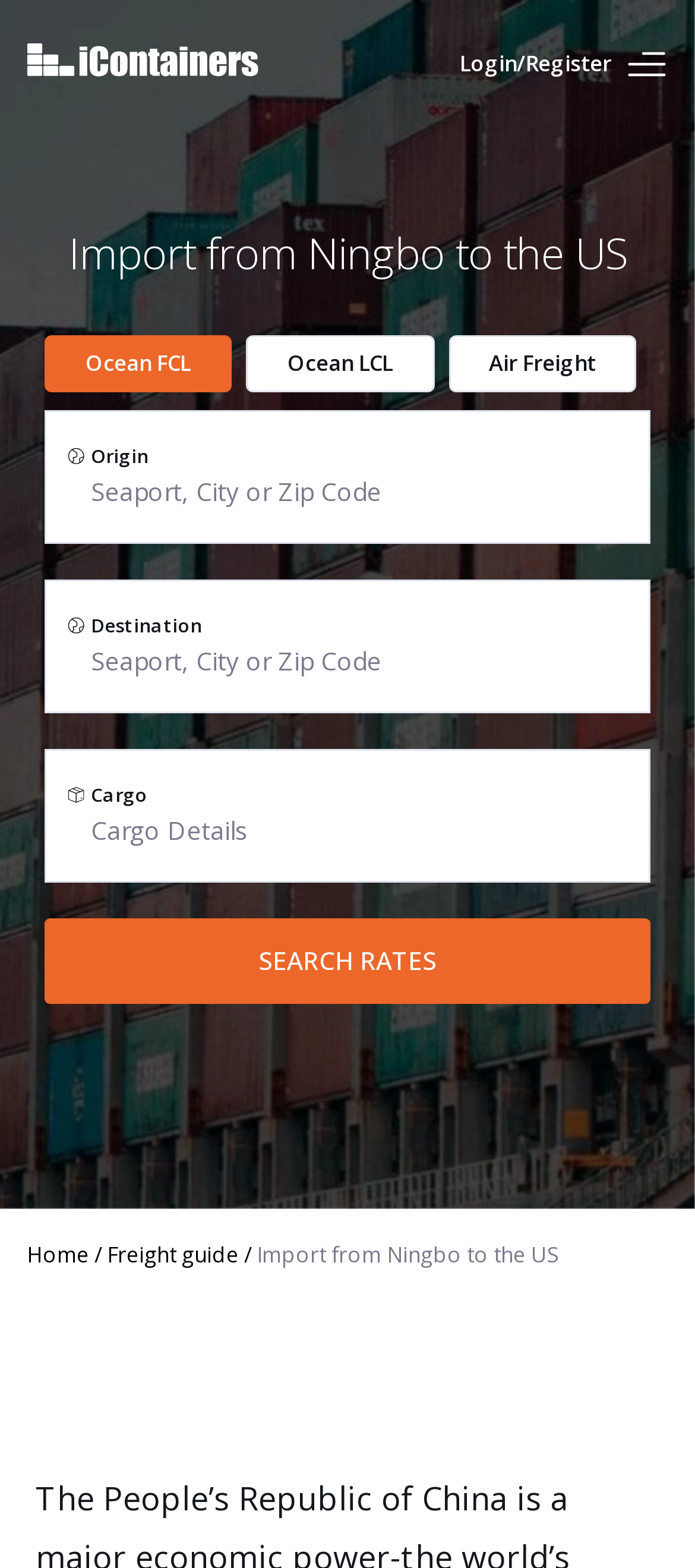What is the purpose of this webpage?
Answer the question with a thorough and detailed explanation.

Based on the webpage's content, it appears to be a platform for importing goods from Ningbo, allowing users to search, compare, and book shipments online, as well as manage customs and paperwork.